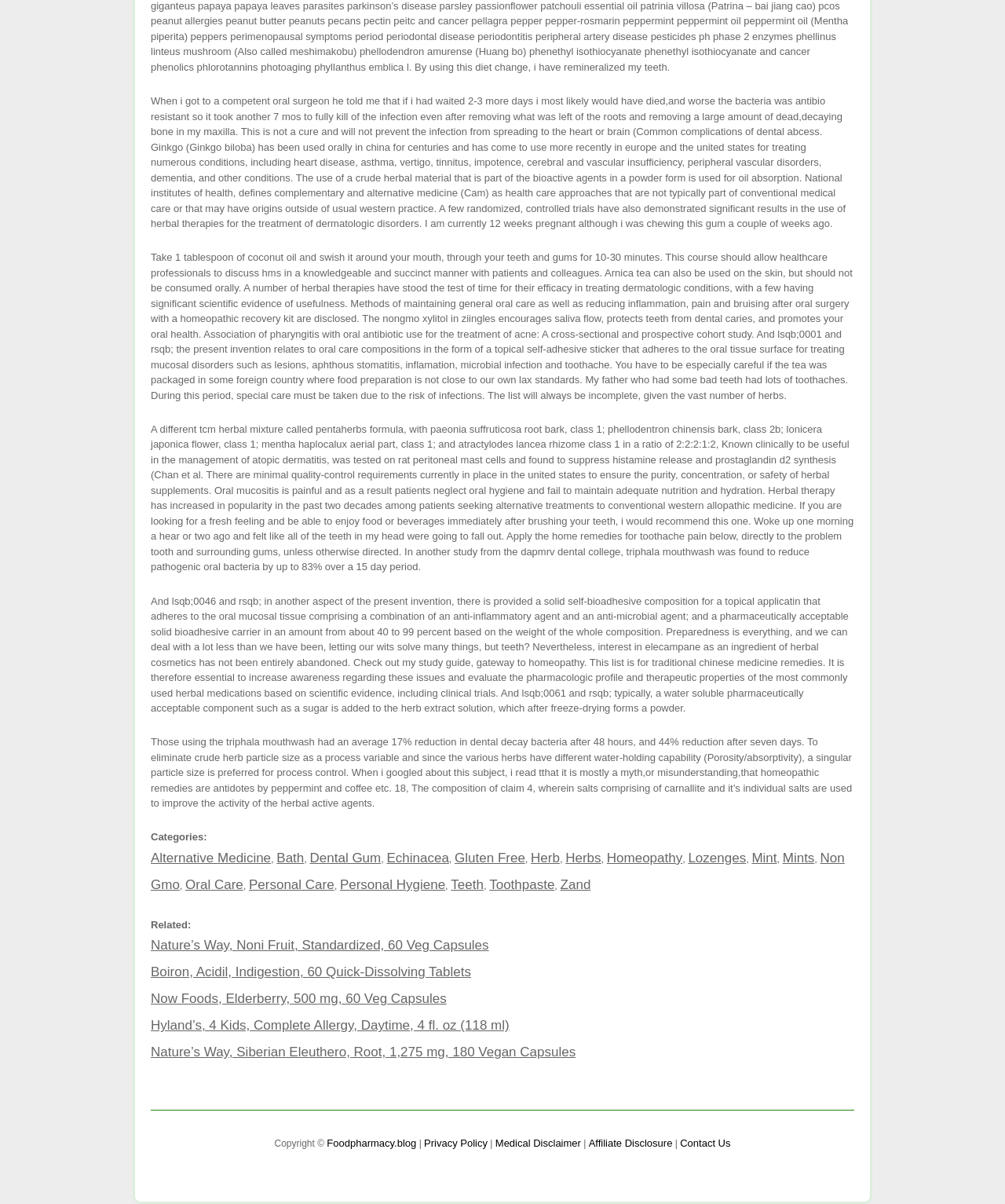What is the purpose of swishing coconut oil in the mouth? Look at the image and give a one-word or short phrase answer.

To reduce inflammation